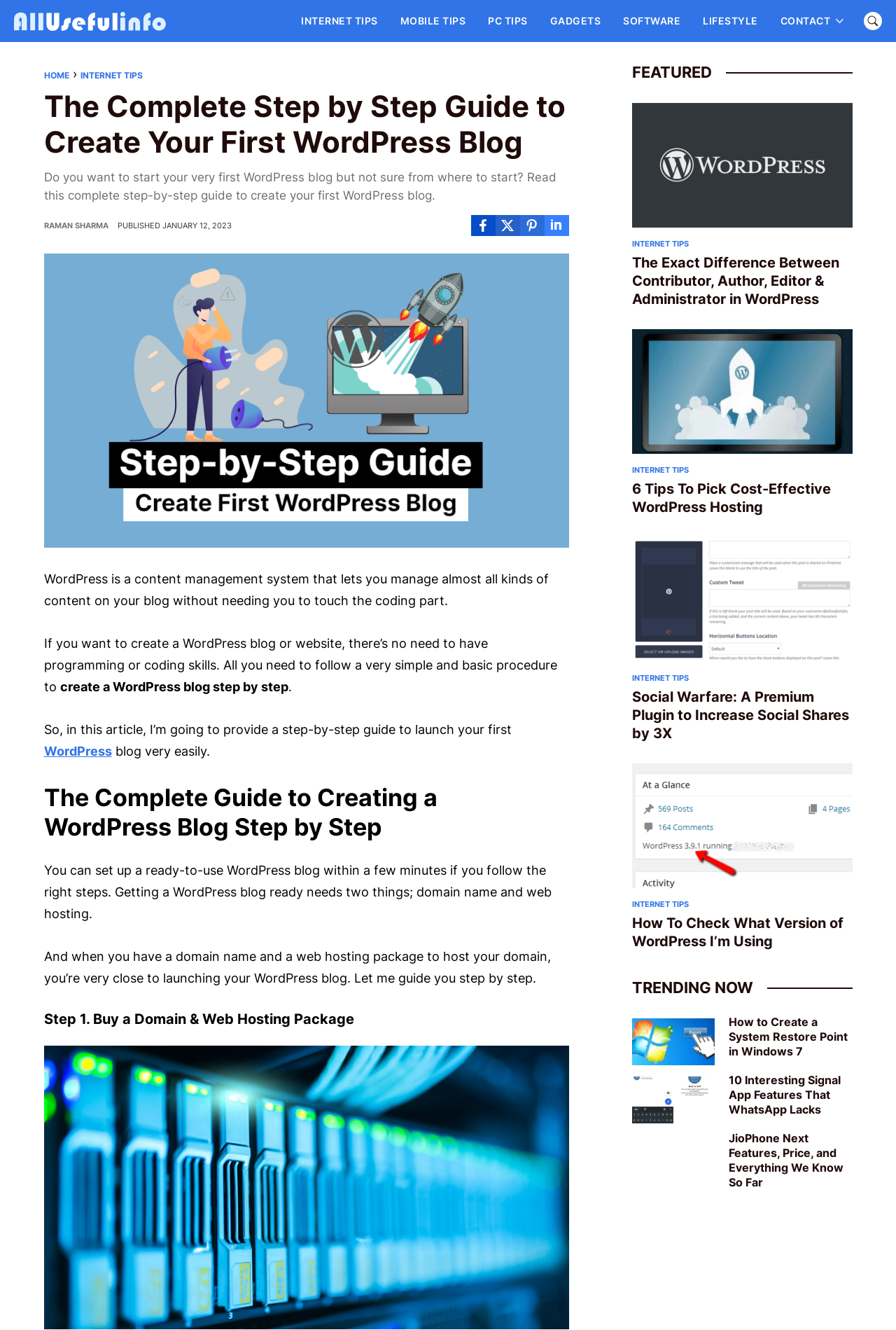Determine the bounding box coordinates of the section to be clicked to follow the instruction: "Learn about the difference between Contributor, Author, Editor & Administrator in WordPress". The coordinates should be given as four float numbers between 0 and 1, formatted as [left, top, right, bottom].

[0.705, 0.191, 0.951, 0.232]